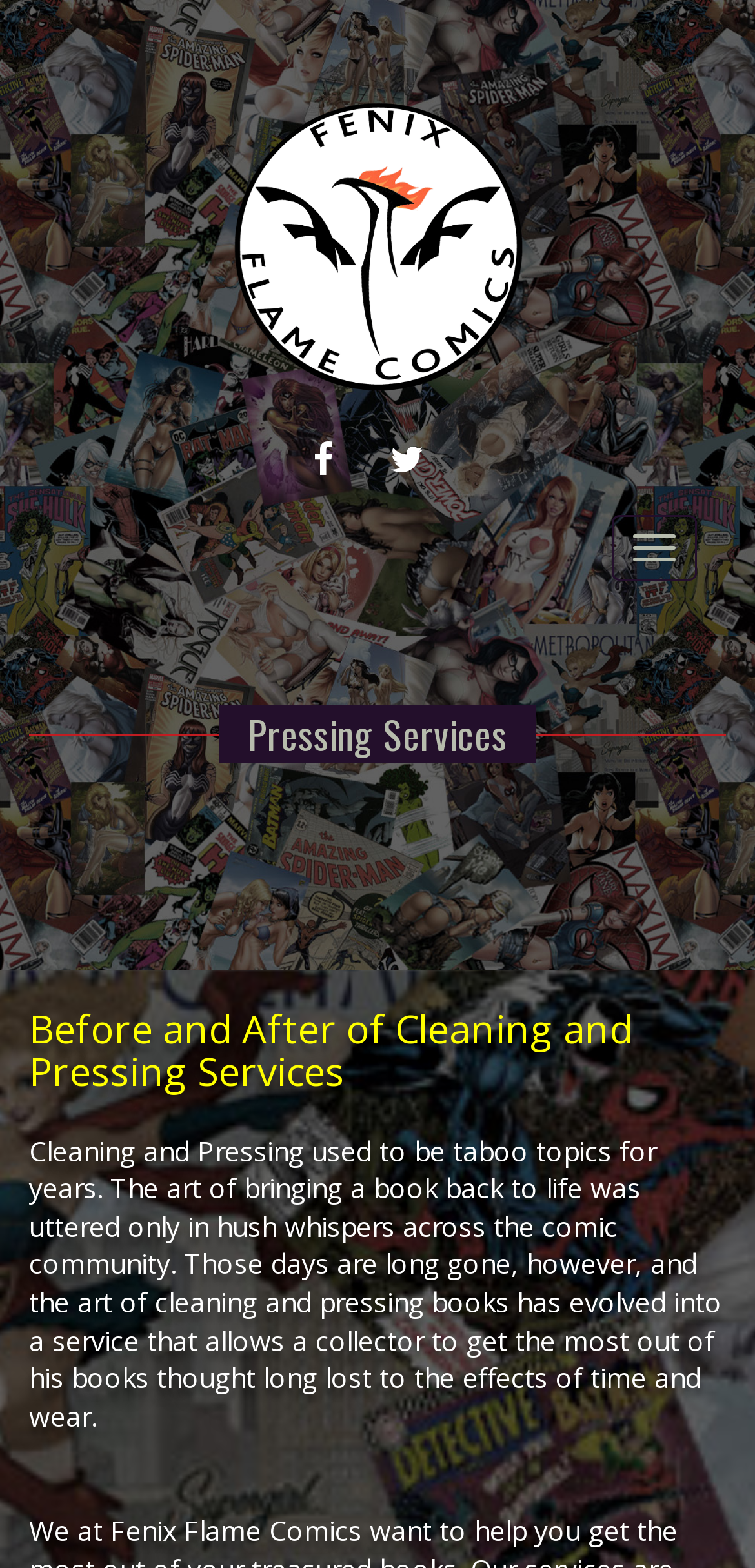Describe all the significant parts and information present on the webpage.

The webpage is about Pressing Services, specifically focusing on cleaning and pressing comic books. At the top, there is a logo image and a link to the main page. Below the logo, there are social media links to Facebook and Twitter. 

On the top right, there is a navigation button labeled "Toggle navigation". Below this button, there is a header section with a heading that reads "Pressing Services" and a link to the same page. 

The main content of the page starts with a heading that says "Before and After of Cleaning and Pressing Services". This is followed by a paragraph of text that explains how cleaning and pressing comic books used to be a taboo topic but has now evolved into a service that allows collectors to restore their books. The text is positioned in the middle of the page, spanning almost the entire width.